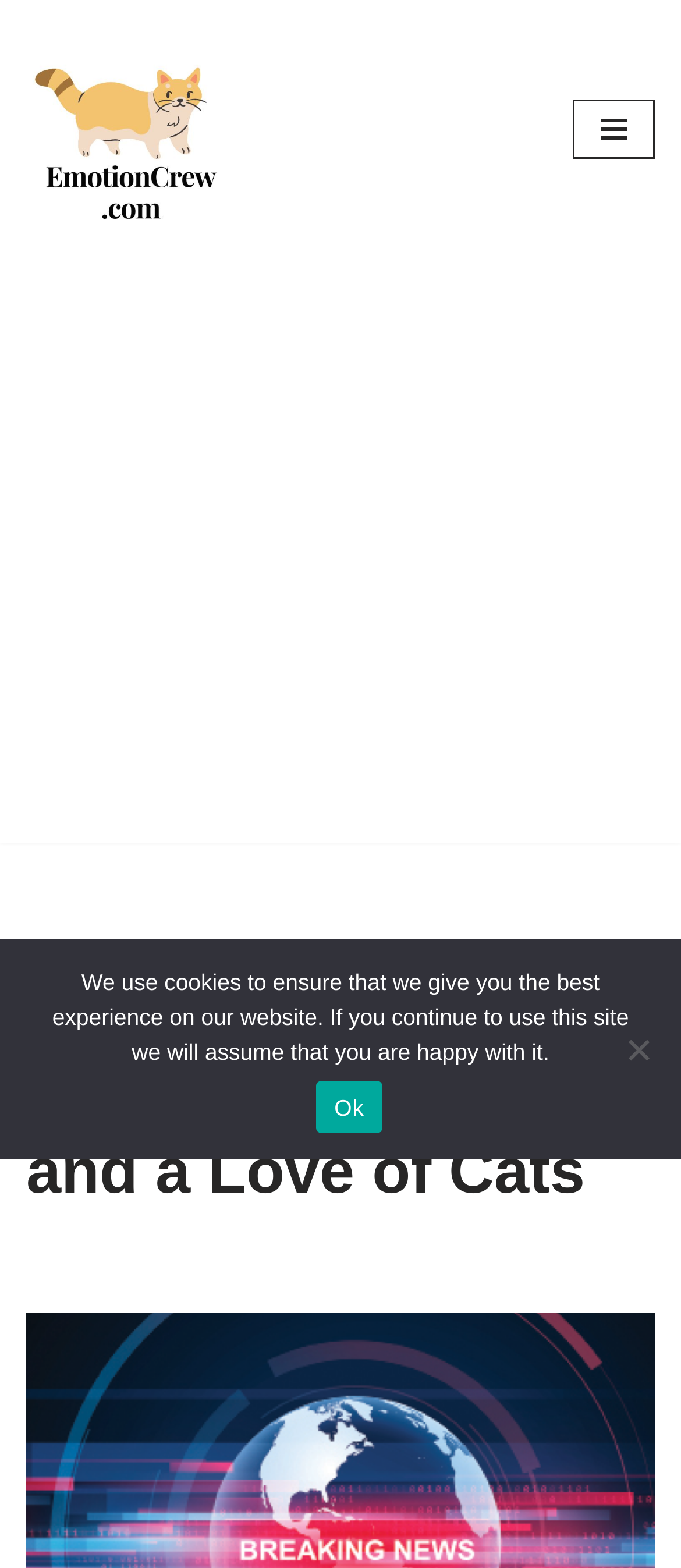Please find the top heading of the webpage and generate its text.

Deadlines, Stories and a Love of Cats